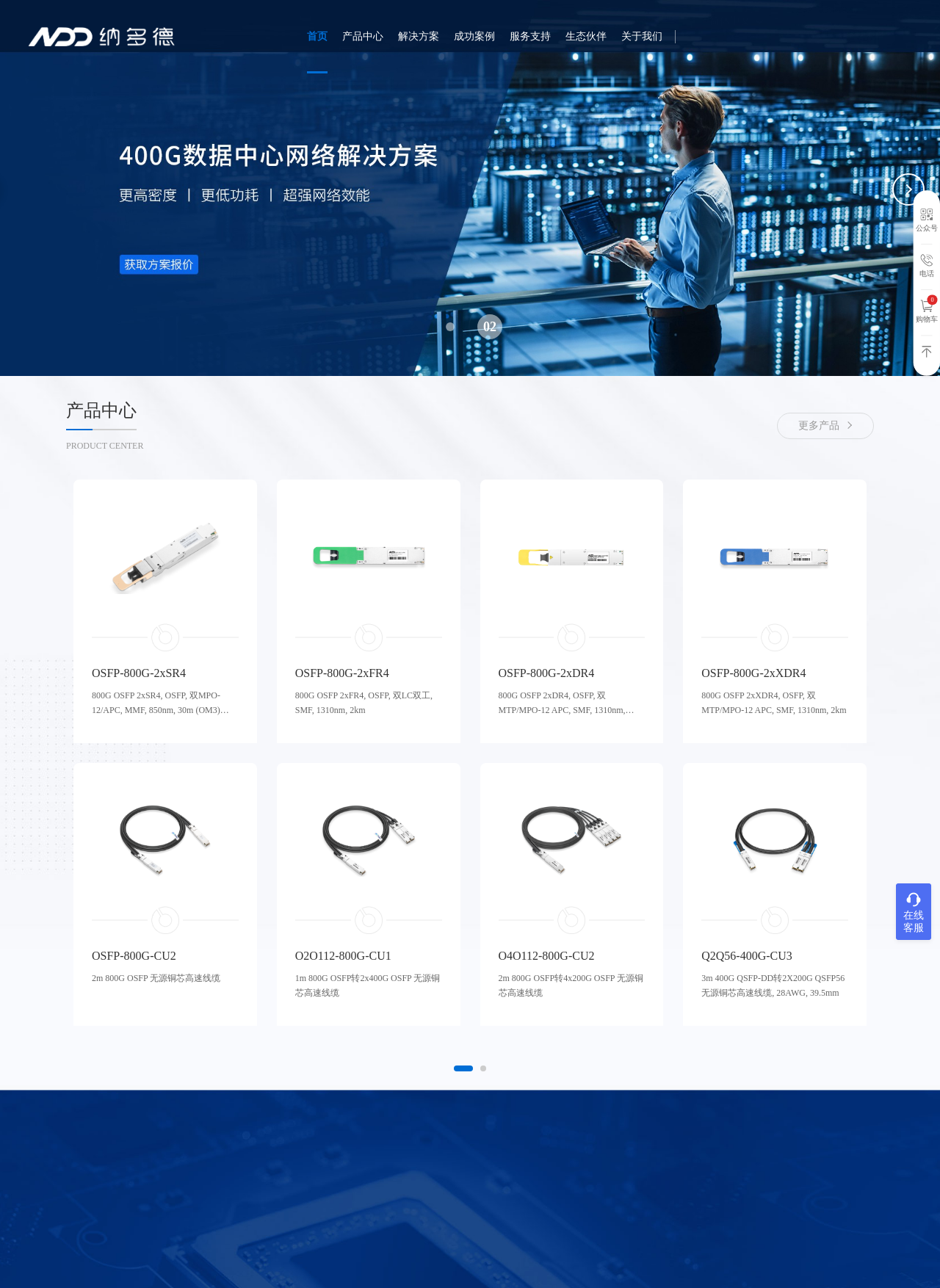What is the language of the webpage?
Based on the visual content, answer with a single word or a brief phrase.

简体中文